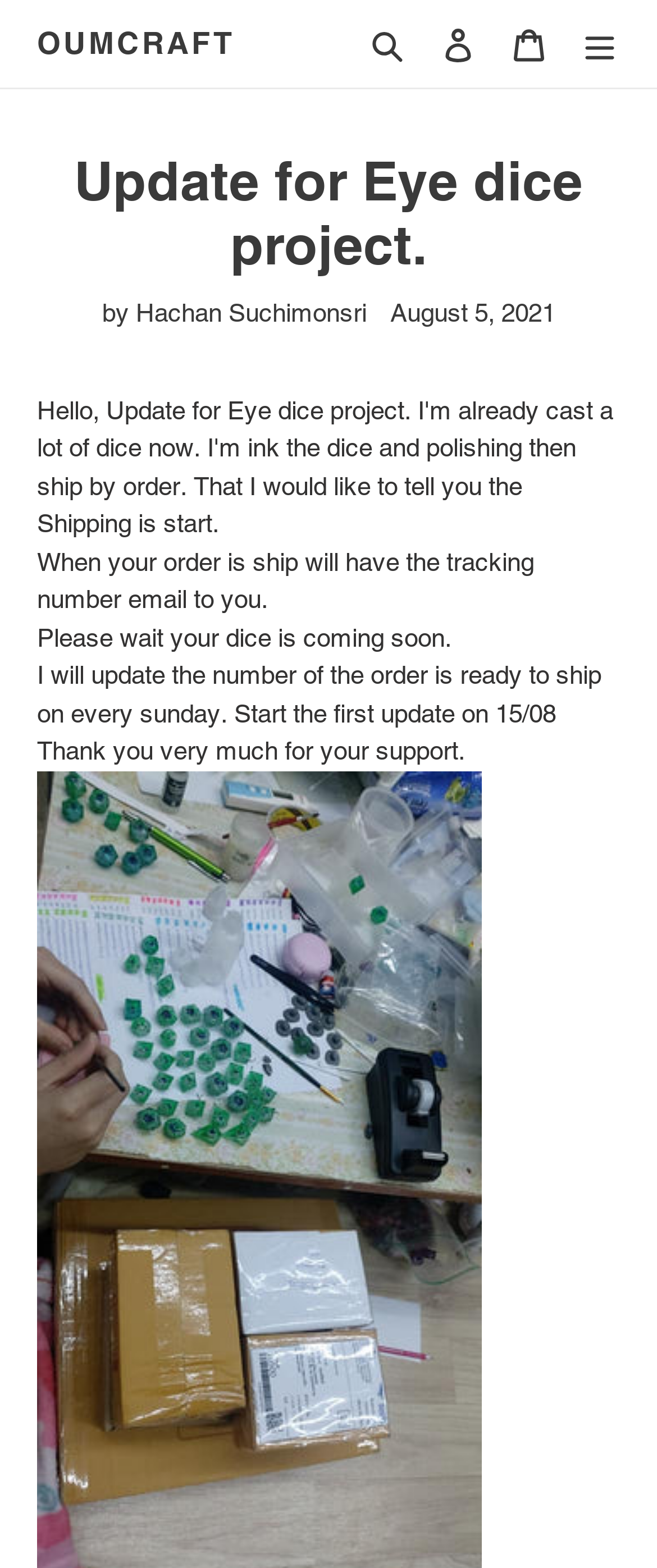Provide the bounding box coordinates for the UI element that is described by this text: "Cart 0 items". The coordinates should be in the form of four float numbers between 0 and 1: [left, top, right, bottom].

[0.751, 0.005, 0.859, 0.051]